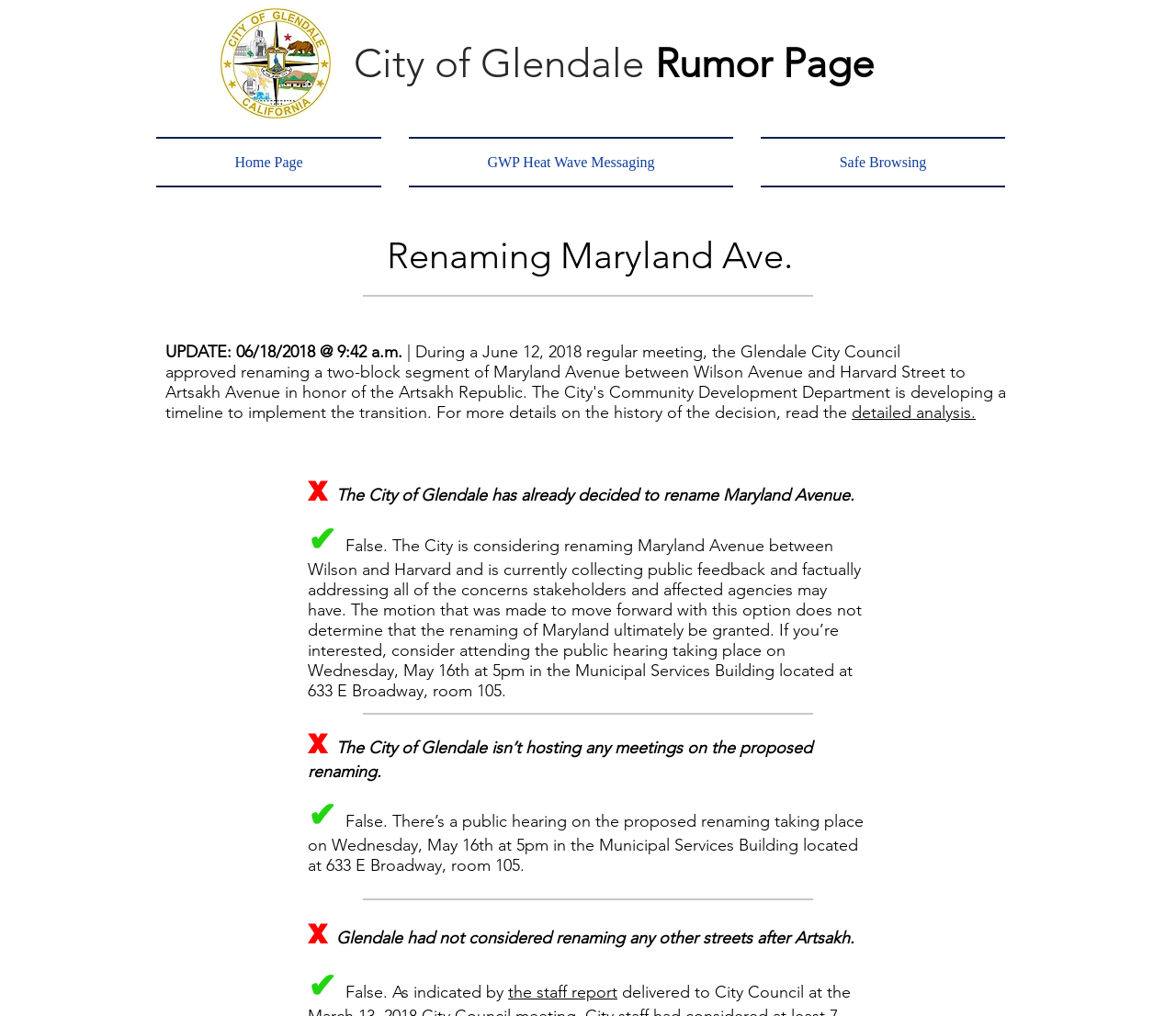Has Glendale considered renaming other streets after Artsakh?
Please give a detailed and thorough answer to the question, covering all relevant points.

The webpage indicates that Glendale has considered renaming other streets after Artsakh, as stated in the staff report.